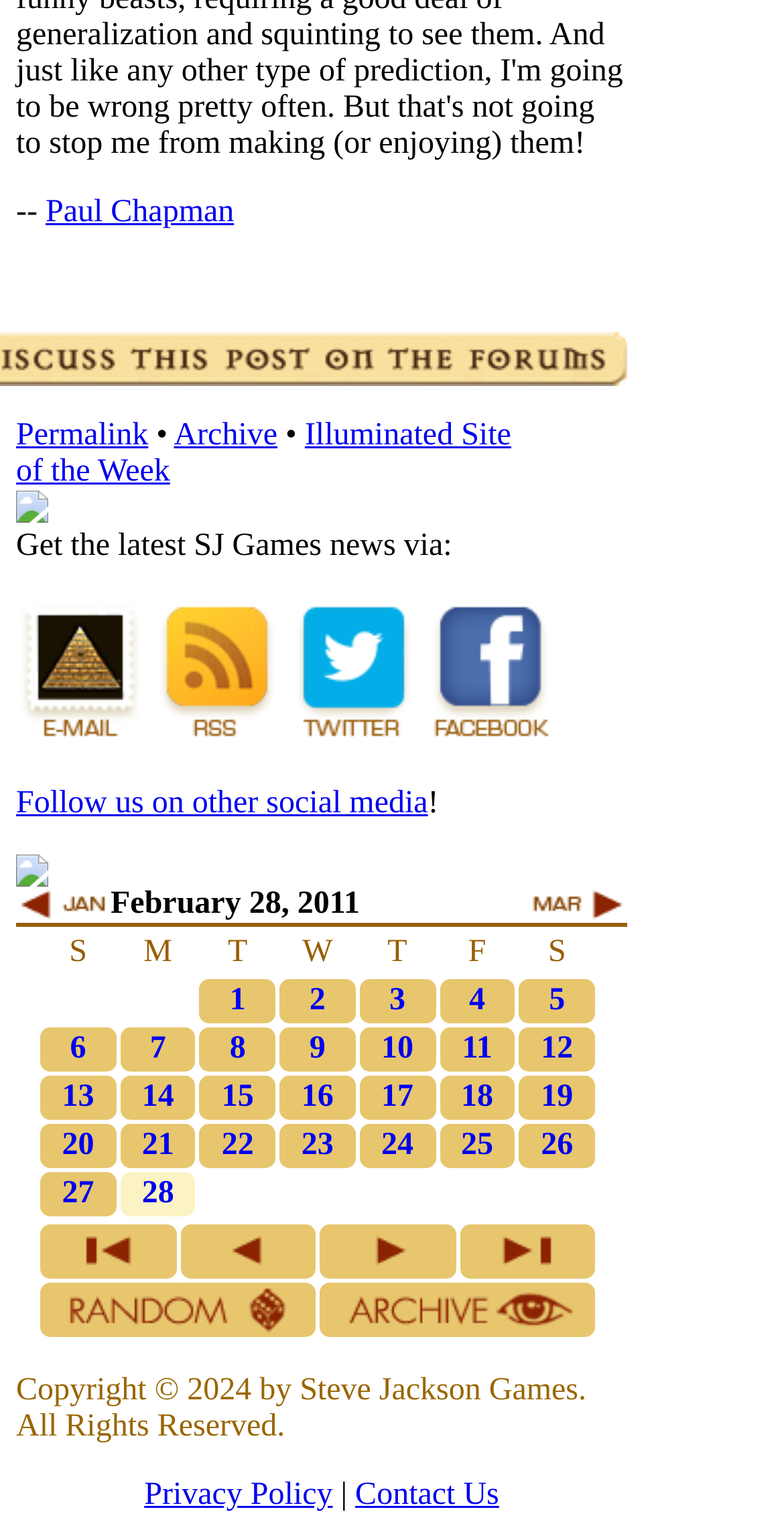What is the date of the first entry in the table?
Look at the image and answer the question using a single word or phrase.

February 28, 2011